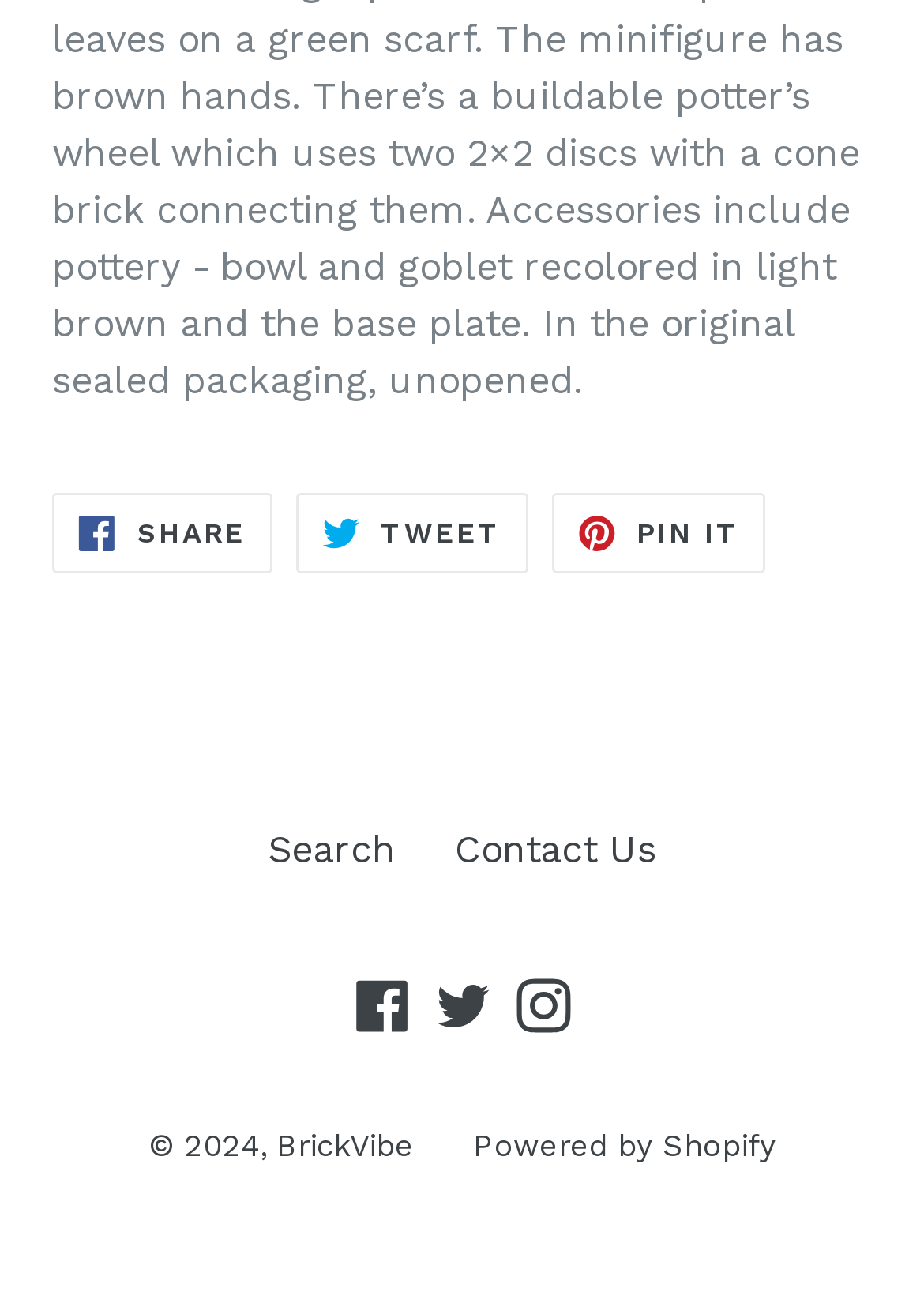Analyze the image and give a detailed response to the question:
How many social media links are there?

I counted the number of social media links by looking at the links 'Facebook', 'Twitter', 'Instagram', and 'SHARE ON FACEBOOK', 'TWEET ON TWITTER', 'PIN ON PINTEREST' which are likely to be social media links.